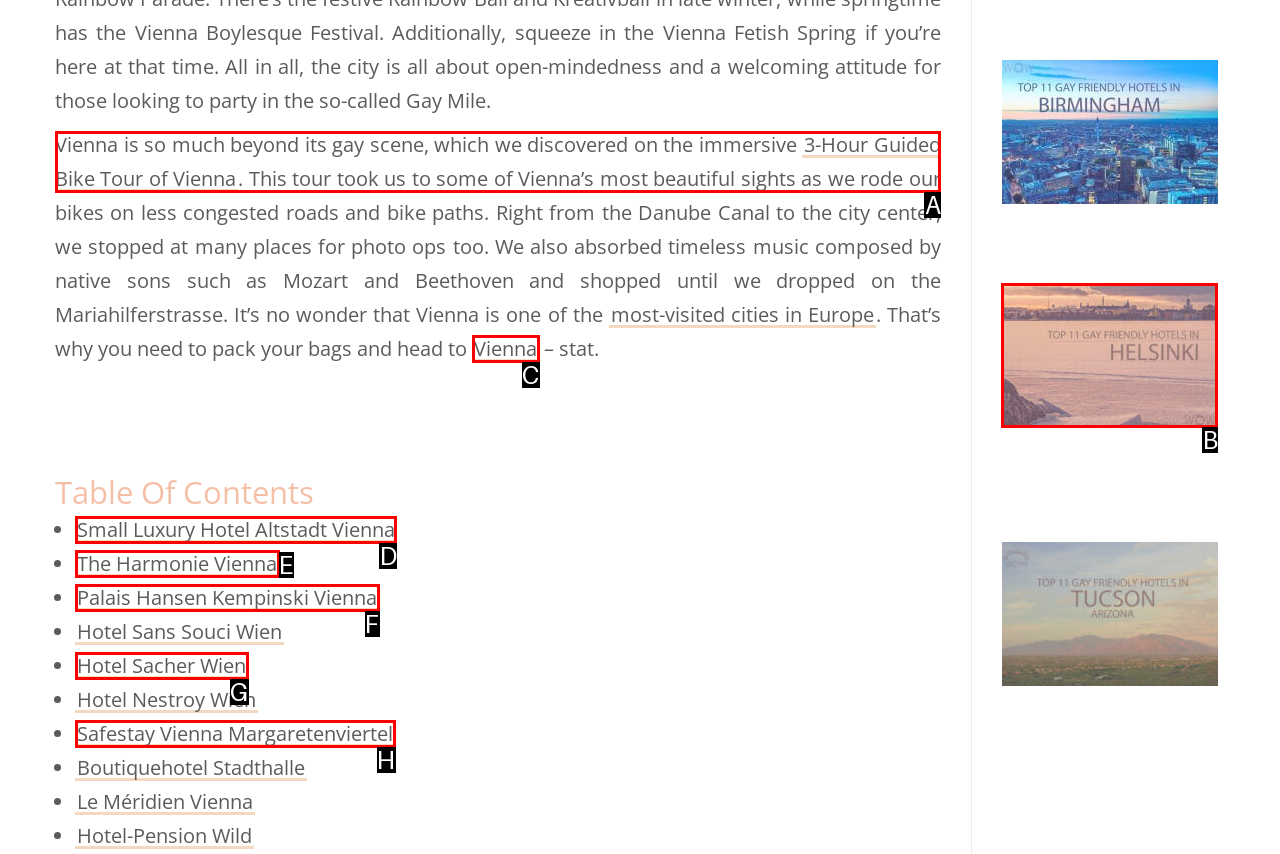For the task "Click on the link to learn more about the Small Luxury Hotel Altstadt Vienna", which option's letter should you click? Answer with the letter only.

D